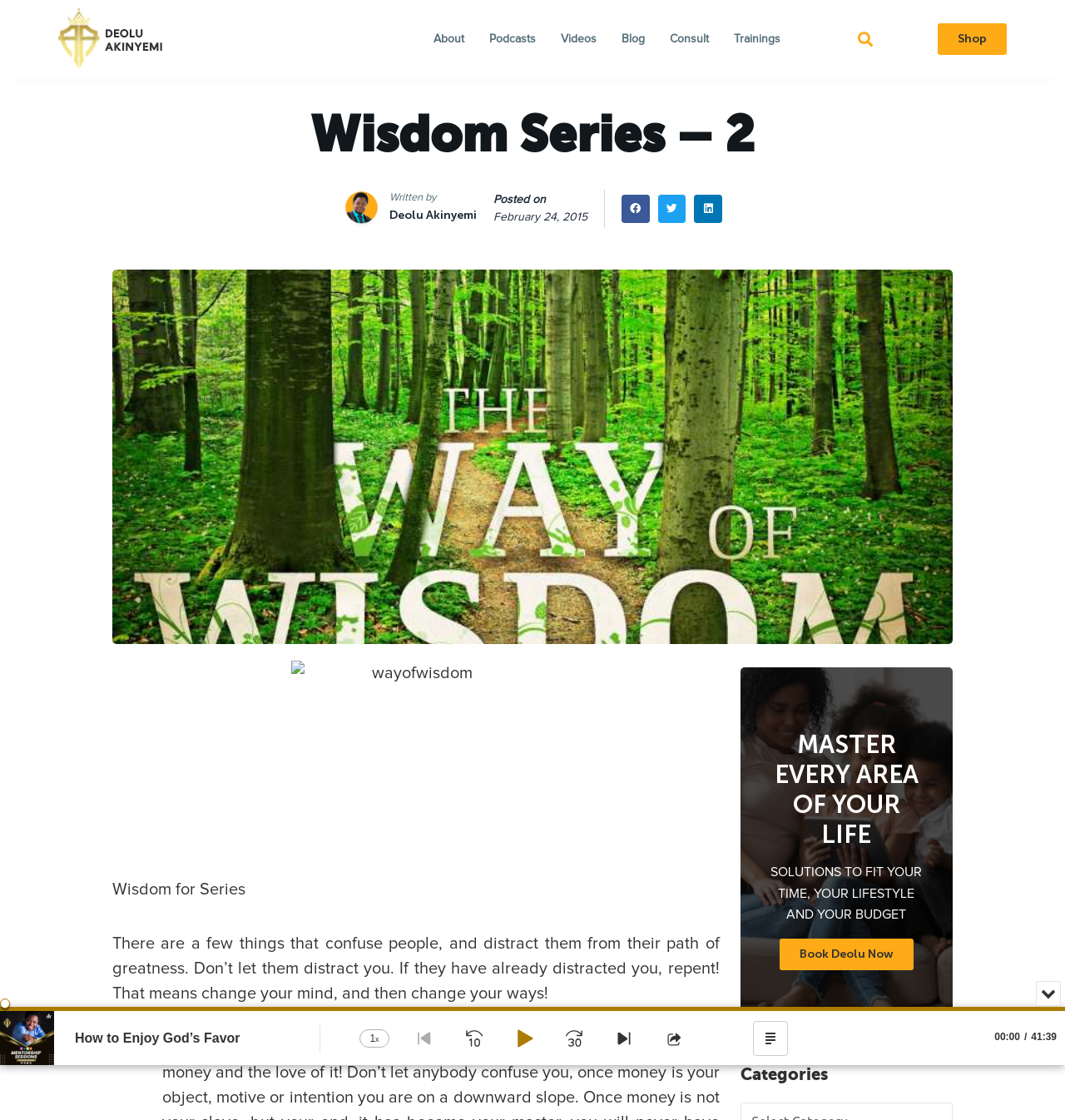Find the bounding box coordinates of the element you need to click on to perform this action: 'Play the audio'. The coordinates should be represented by four float values between 0 and 1, in the format [left, top, right, bottom].

[0.008, 0.907, 0.033, 0.931]